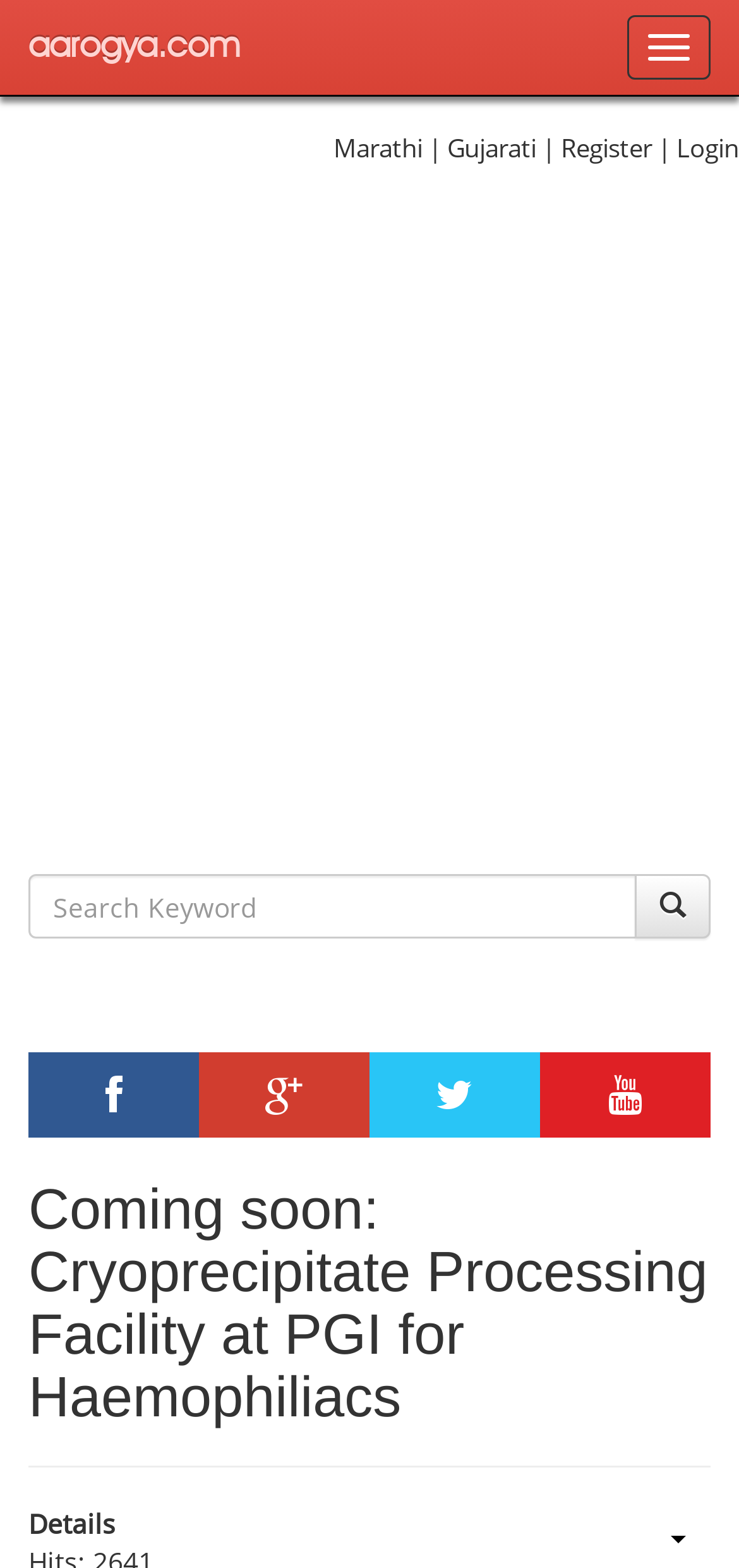Generate a thorough explanation of the webpage's elements.

The webpage appears to be an informational page about a upcoming facility for haemophiliacs at PGI. At the top right corner, there is a navigation toggle button. Below it, there are links to different language options, including Marathi and Gujarati, as well as a register and login link. 

On the top left corner, there is a link to aarogya.com. Below this, there is a large advertisement iframe that spans the entire width of the page. 

In the middle of the page, there is a search bar with a search button on the right side. The search bar has a placeholder text "Search...". 

Below the search bar, there are four social media links, represented by icons, arranged horizontally. 

The main content of the page is a heading that reads "Coming soon: Cryoprecipitate Processing Facility at PGI for Haemophiliacs". This heading is followed by a description list with a single term "Details".